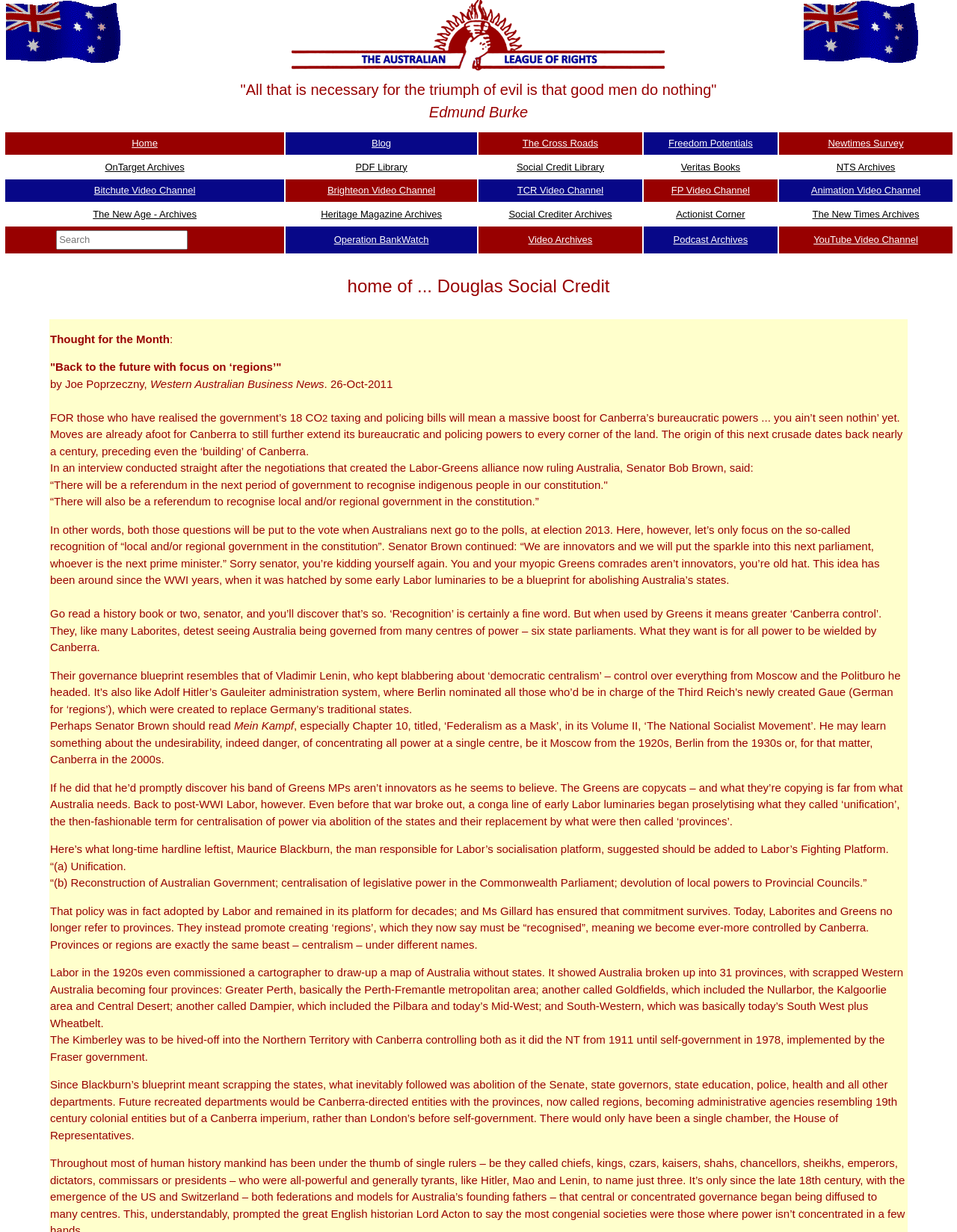What is the topic of discussion in the main text of the webpage?
Provide a one-word or short-phrase answer based on the image.

Centralisation of power in Australia